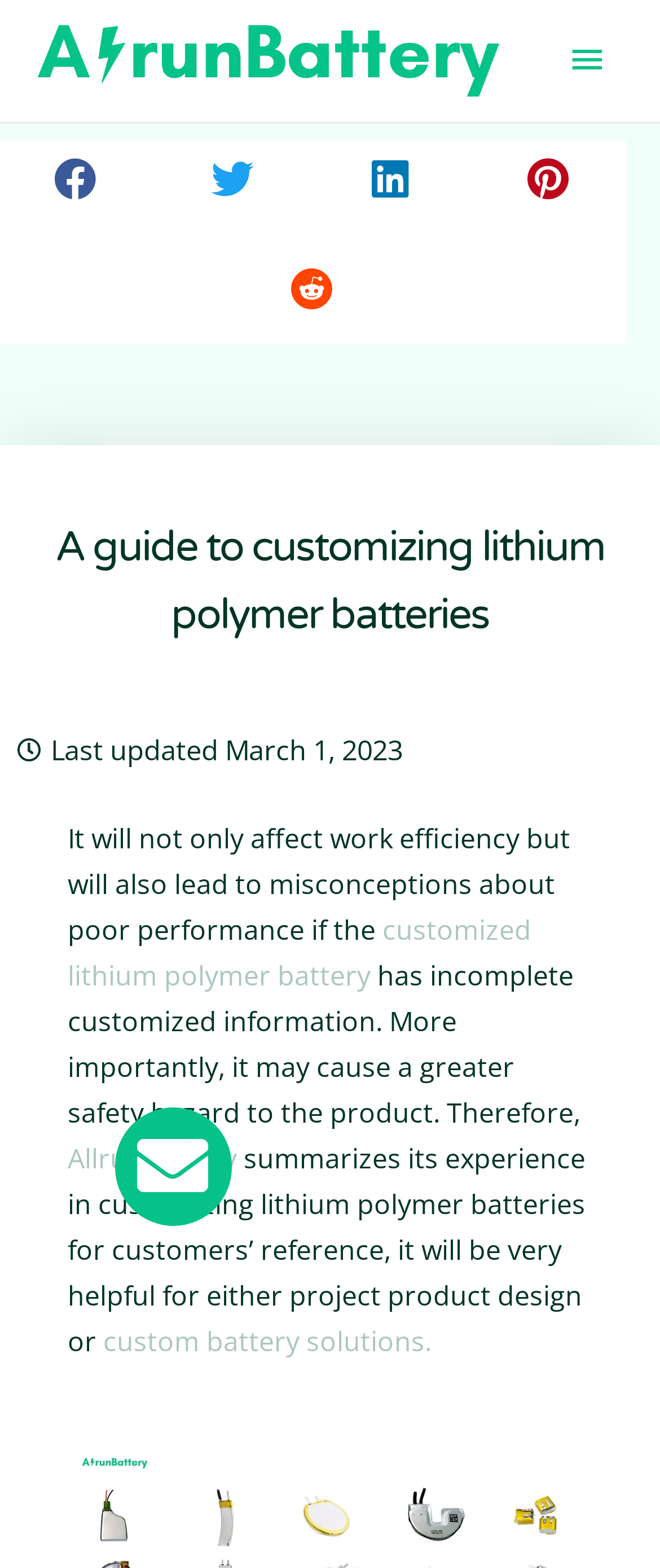Locate the bounding box coordinates of the UI element described by: "customized lithium polymer battery". The bounding box coordinates should consist of four float numbers between 0 and 1, i.e., [left, top, right, bottom].

[0.103, 0.581, 0.805, 0.634]